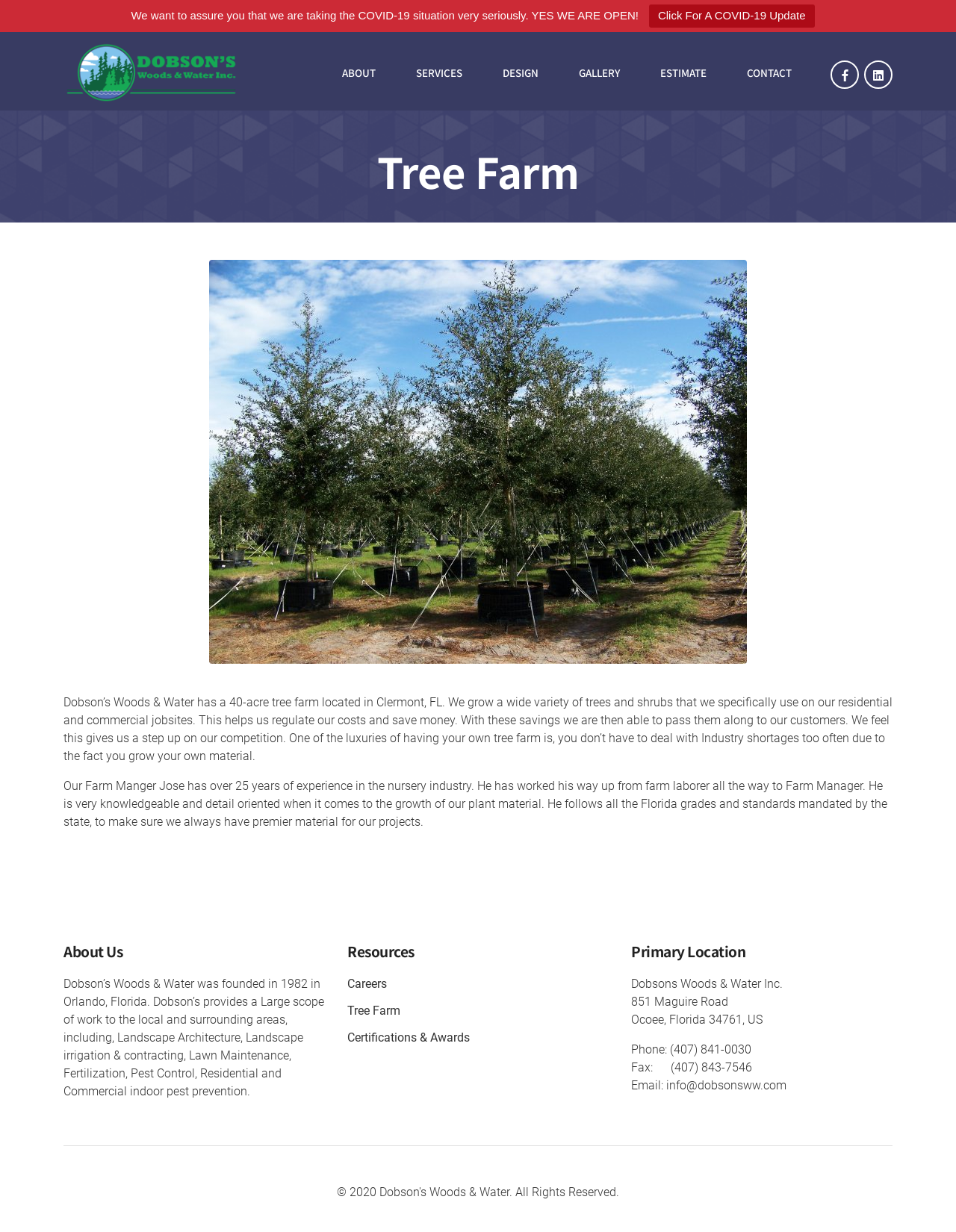Please provide a comprehensive response to the question below by analyzing the image: 
What is the name of the Farm Manager?

I found the answer by reading the text that describes the Farm Manager, which states 'Our Farm Manger Jose has over 25 years of experience in the nursery industry.'